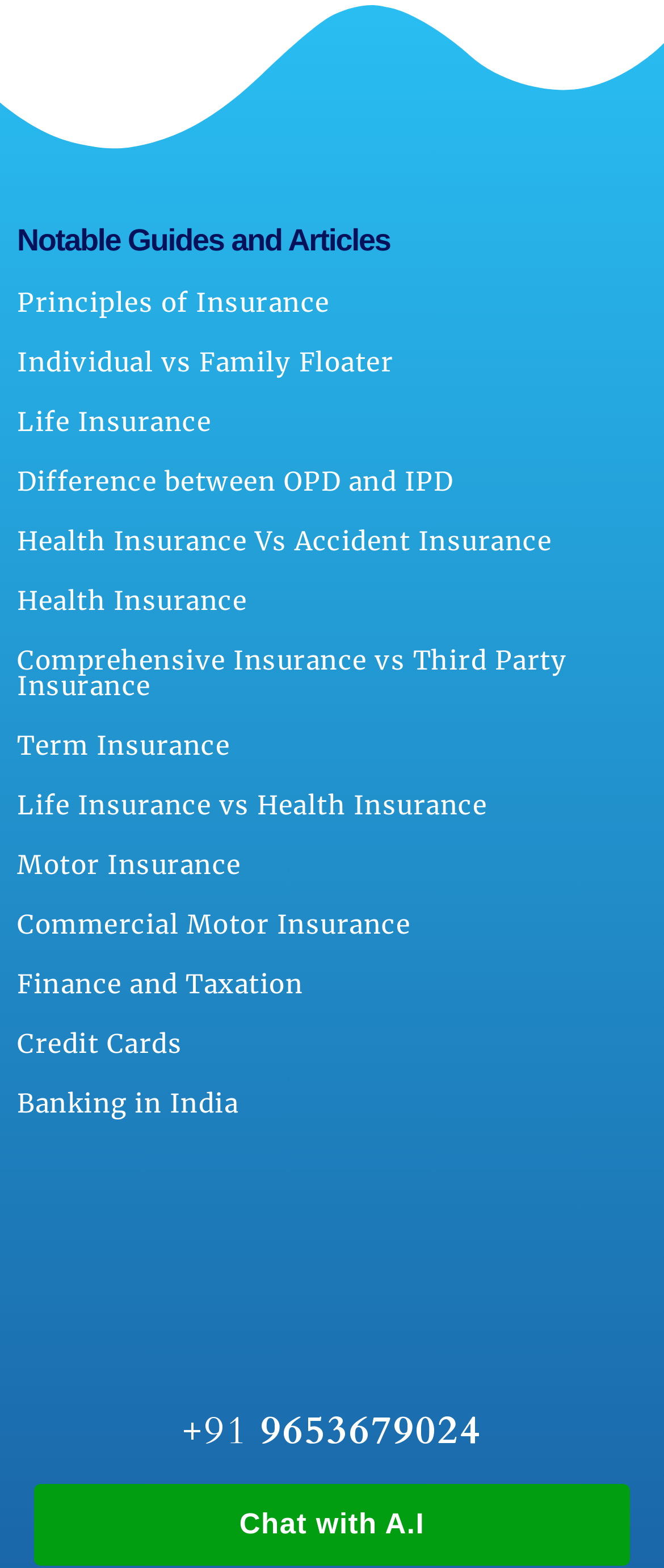Given the description: "Education", determine the bounding box coordinates of the UI element. The coordinates should be formatted as four float numbers between 0 and 1, [left, top, right, bottom].

None